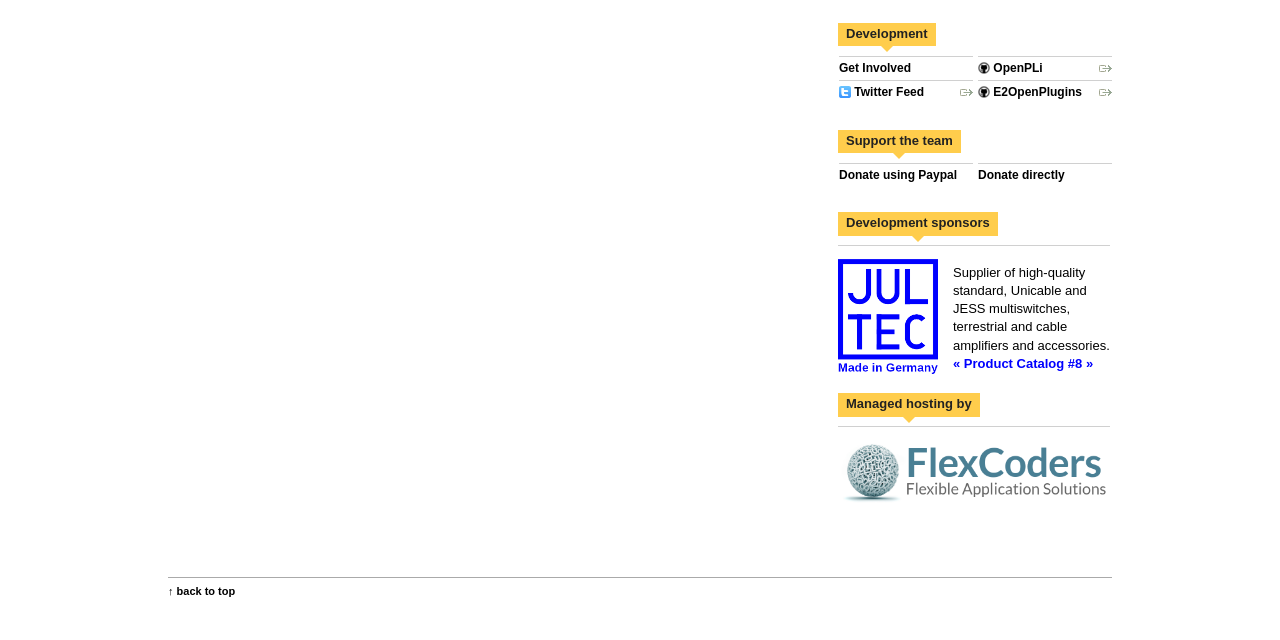Provide the bounding box coordinates for the UI element that is described by this text: "alt="FlexCoders"". The coordinates should be in the form of four float numbers between 0 and 1: [left, top, right, bottom].

[0.655, 0.666, 0.867, 0.82]